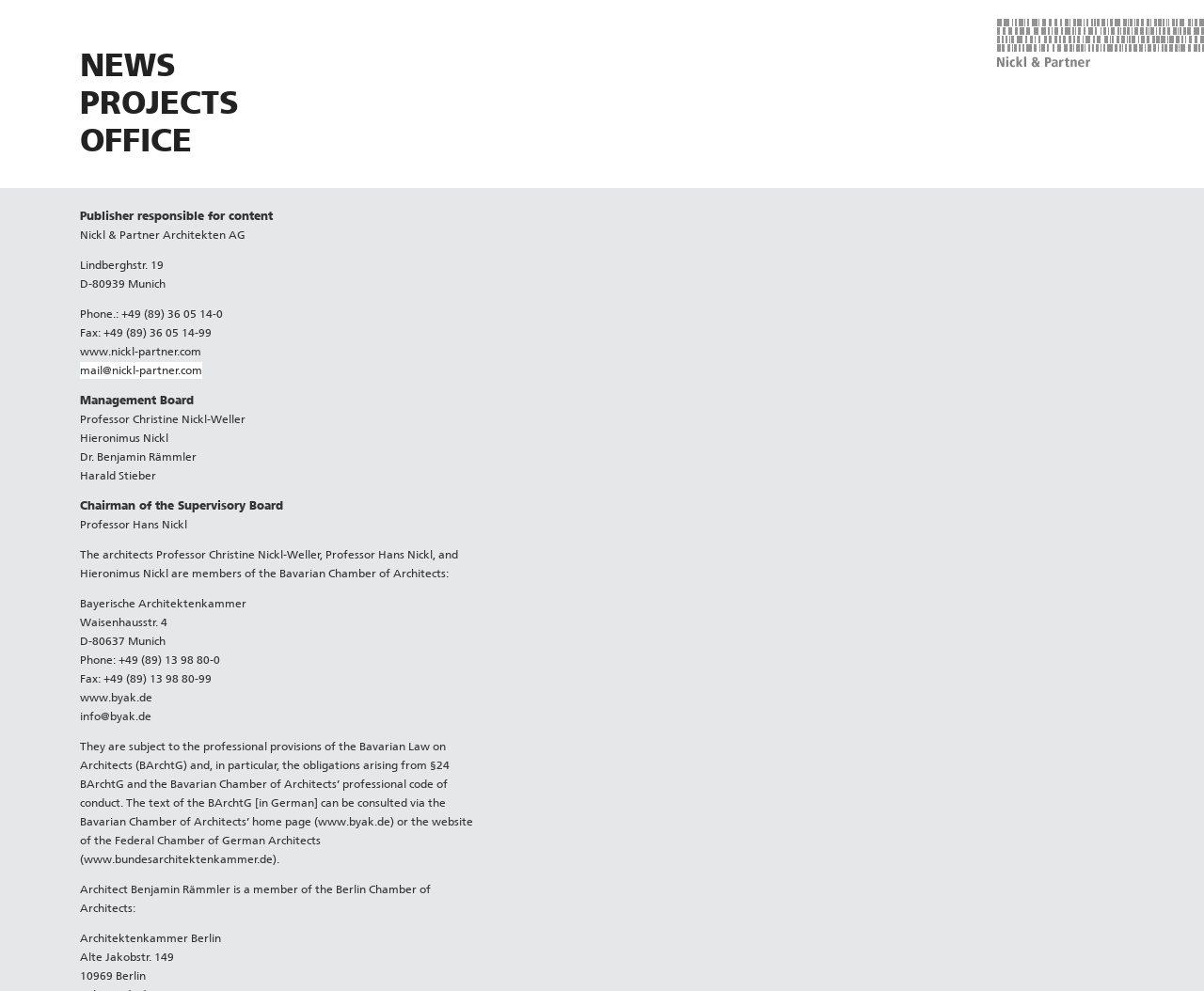Provide an in-depth caption for the webpage.

The webpage appears to be a legal information page for Nickl & Partner, an architecture firm. At the top, there are four links: "Nickl & Partner", "NEWS", "PROJECTS", and "OFFICE", aligned horizontally. Below these links, there is a section with the firm's contact information, including address, phone number, fax number, website, and email.

Following the contact information, there is a list of the management board members, including their names and titles. Below this list, there is a section with information about the architects' professional affiliations and memberships. This section includes text about the Bavarian Chamber of Architects, the Berlin Chamber of Architects, and their respective websites.

Throughout the page, the text is organized in a clear and structured manner, with each section separated by a small gap. The text is primarily located on the left side of the page, with a significant amount of whitespace on the right side. There are no images on the page.